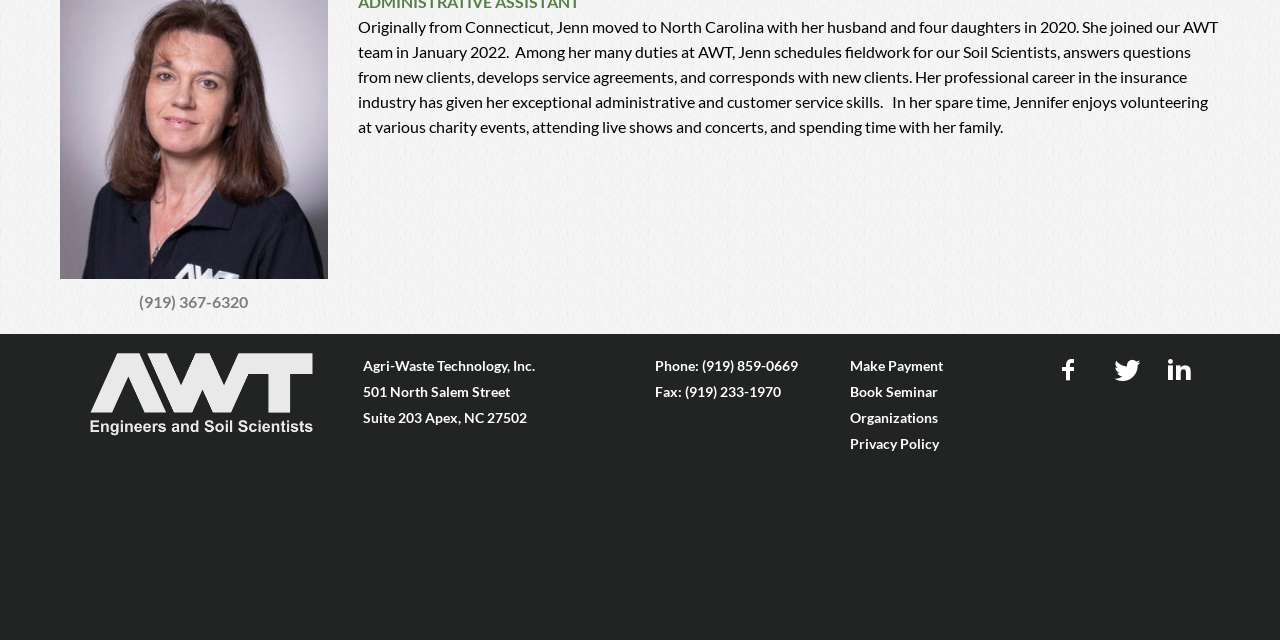Determine the bounding box coordinates of the UI element described by: "Privacy Policy".

[0.664, 0.68, 0.734, 0.707]